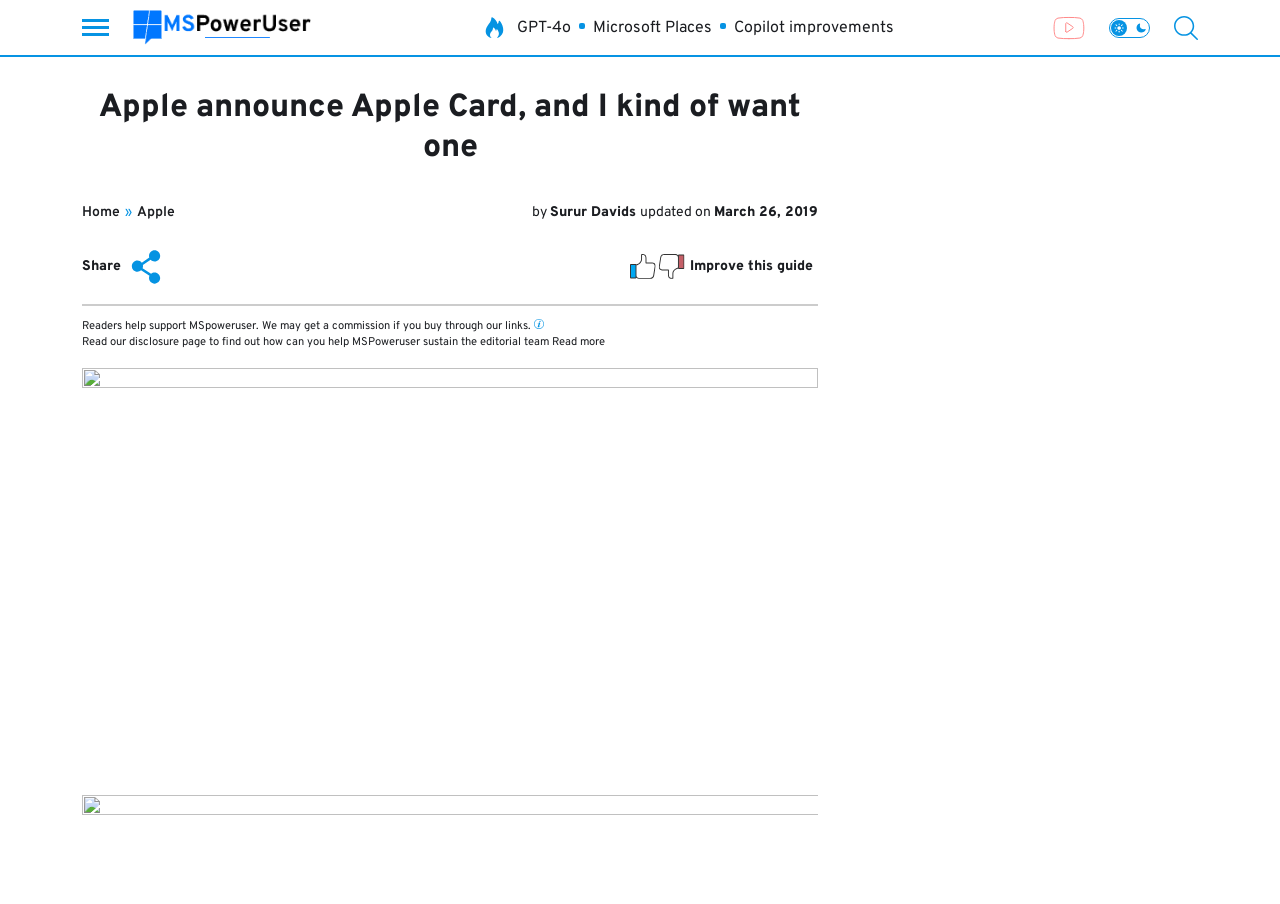Use a single word or phrase to answer the question: 
What is the topic of the article?

Apple Card